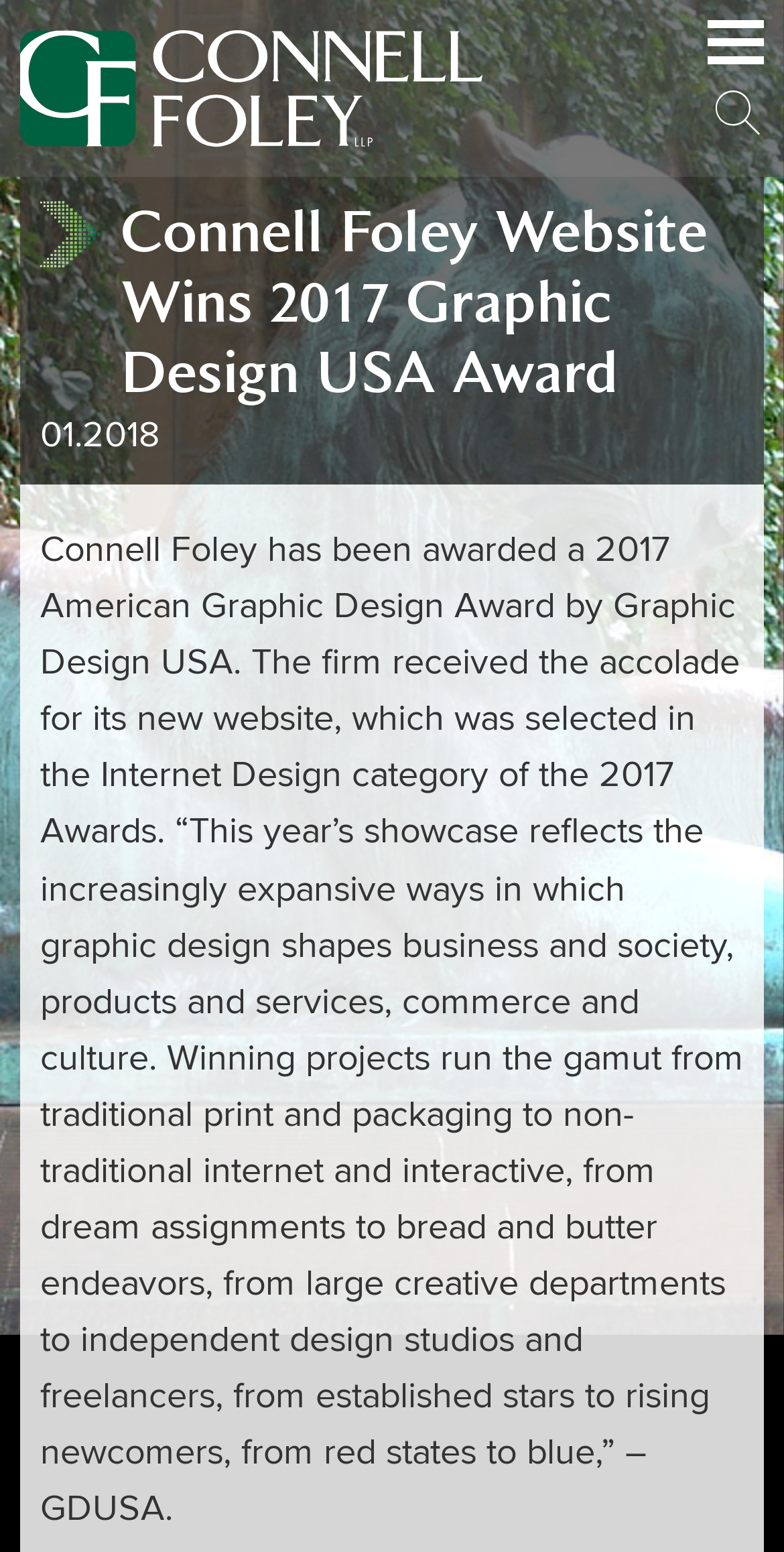Please answer the following query using a single word or phrase: 
What is the name of the law firm?

Connell Foley LLP